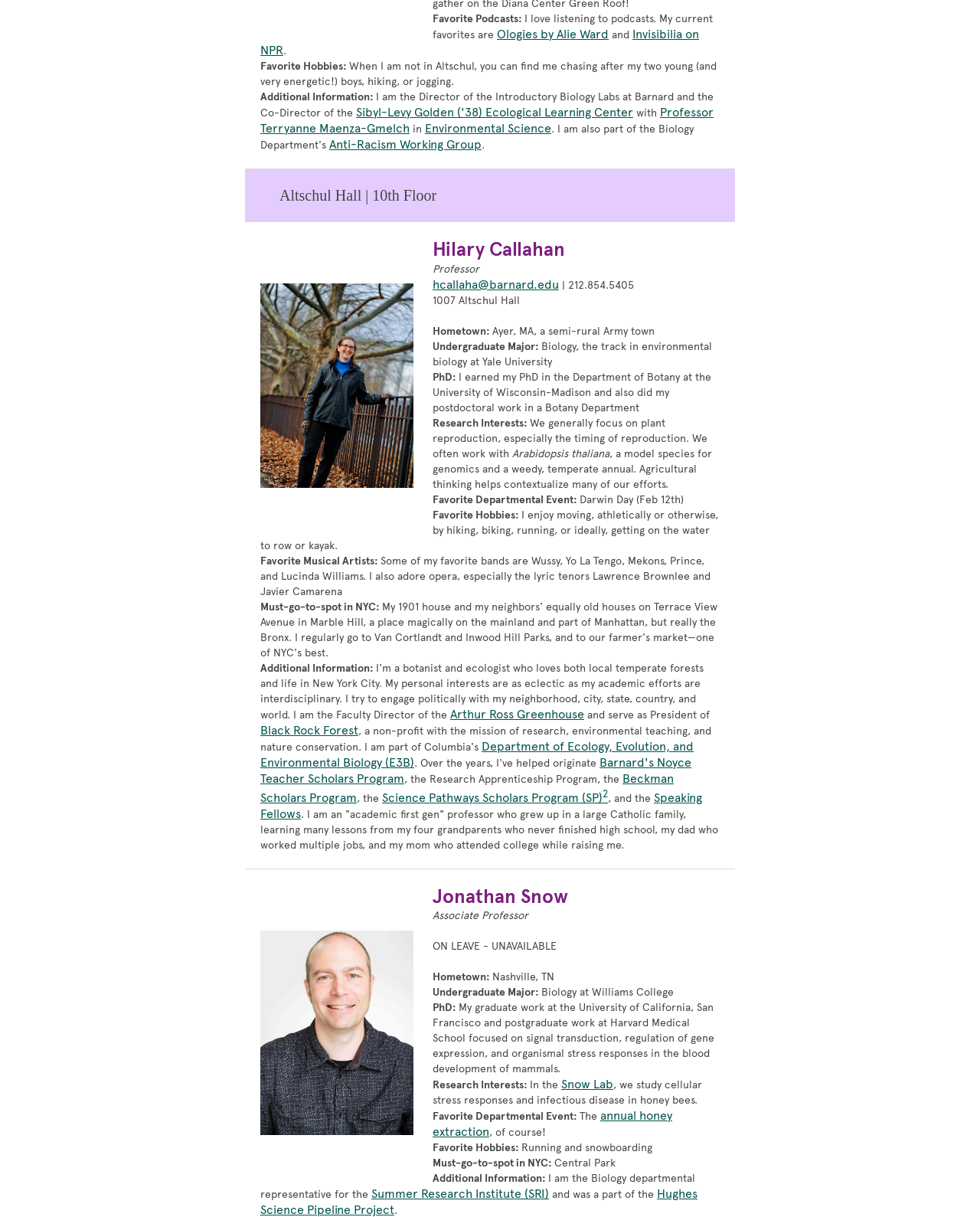Extract the bounding box coordinates for the UI element described by the text: "hcallaha@barnard.edu". The coordinates should be in the form of [left, top, right, bottom] with values between 0 and 1.

[0.441, 0.228, 0.57, 0.24]